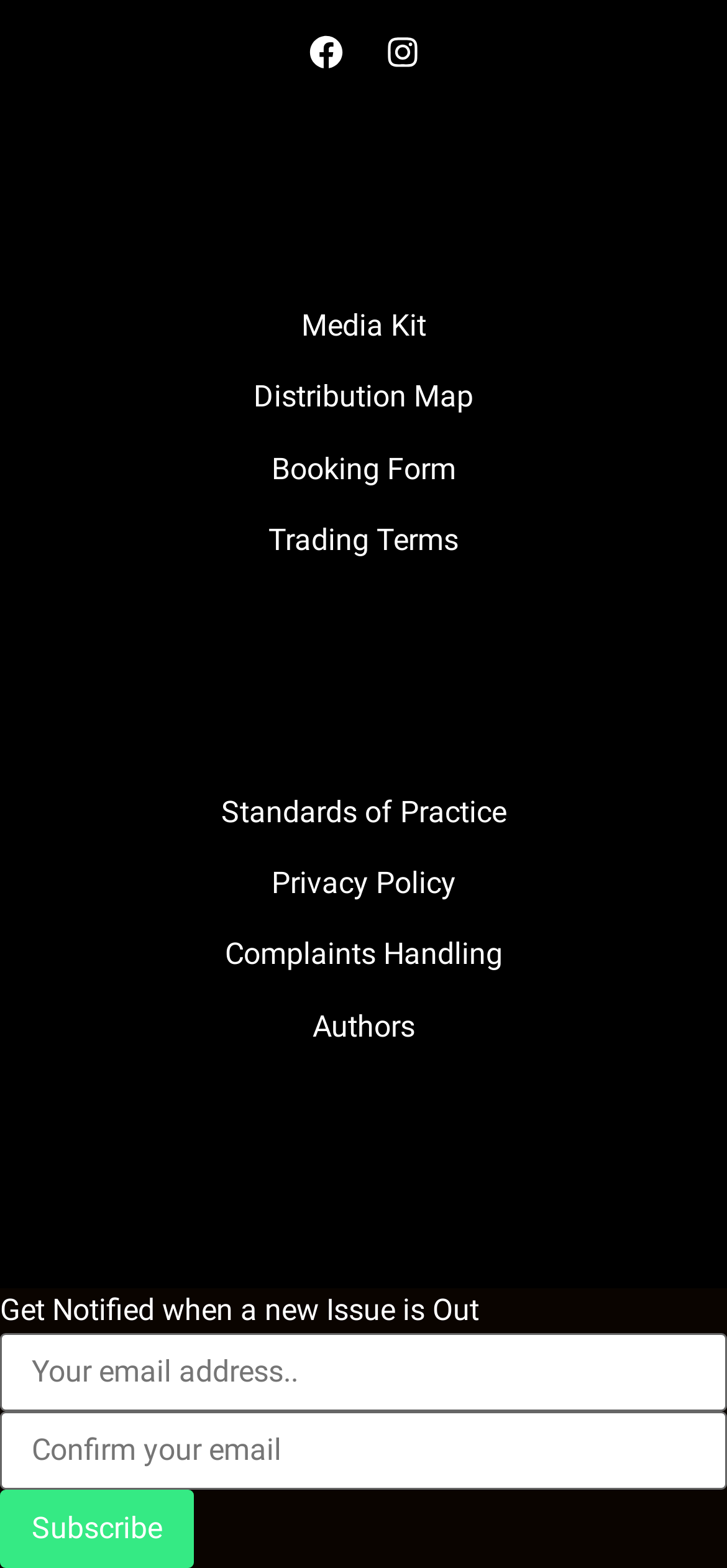Given the element description Standards of Practice, specify the bounding box coordinates of the corresponding UI element in the format (top-left x, top-left y, bottom-right x, bottom-right y). All values must be between 0 and 1.

[0.304, 0.497, 0.696, 0.519]